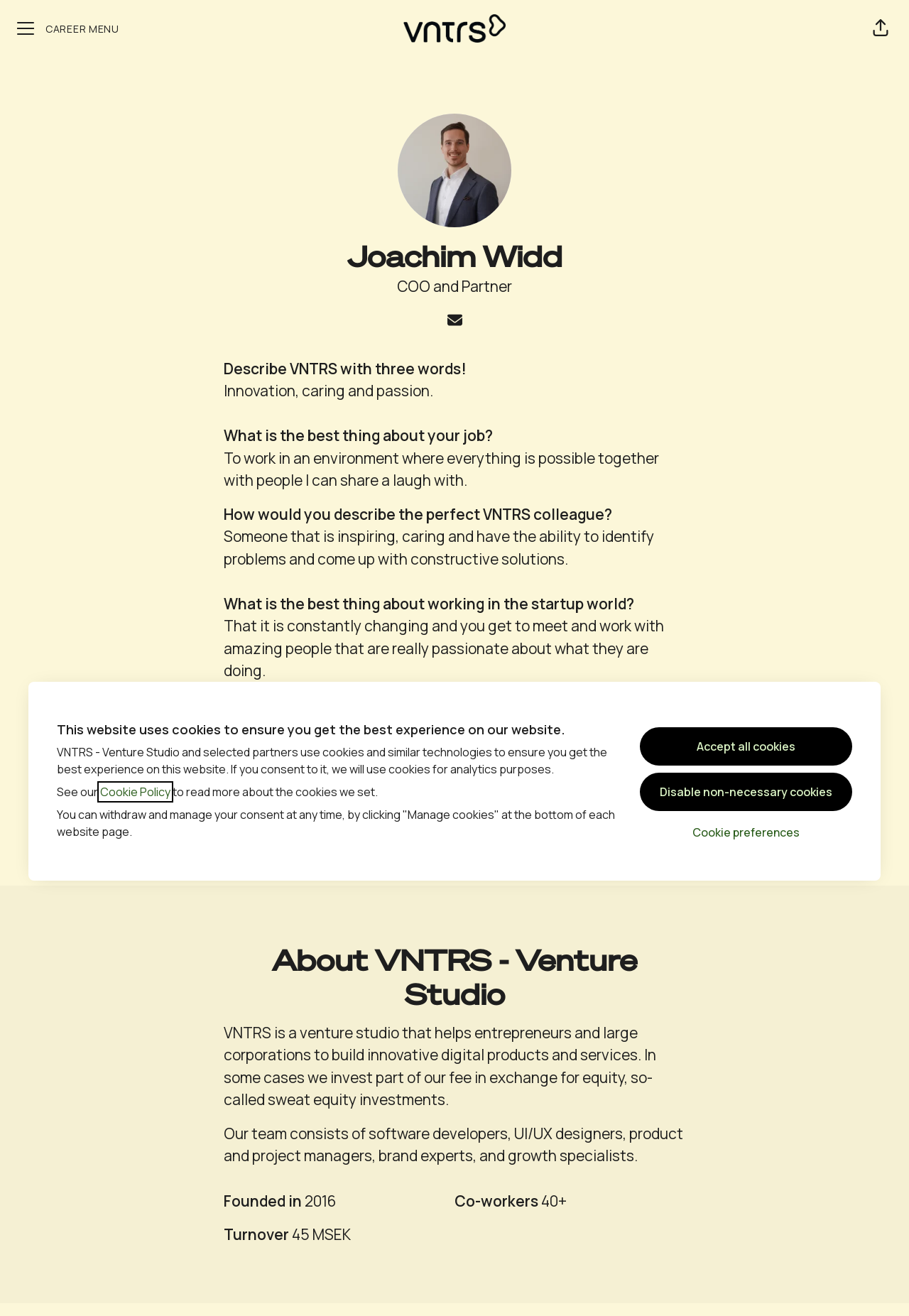What is Joachim Widd's job title?
Based on the image content, provide your answer in one word or a short phrase.

COO and Partner